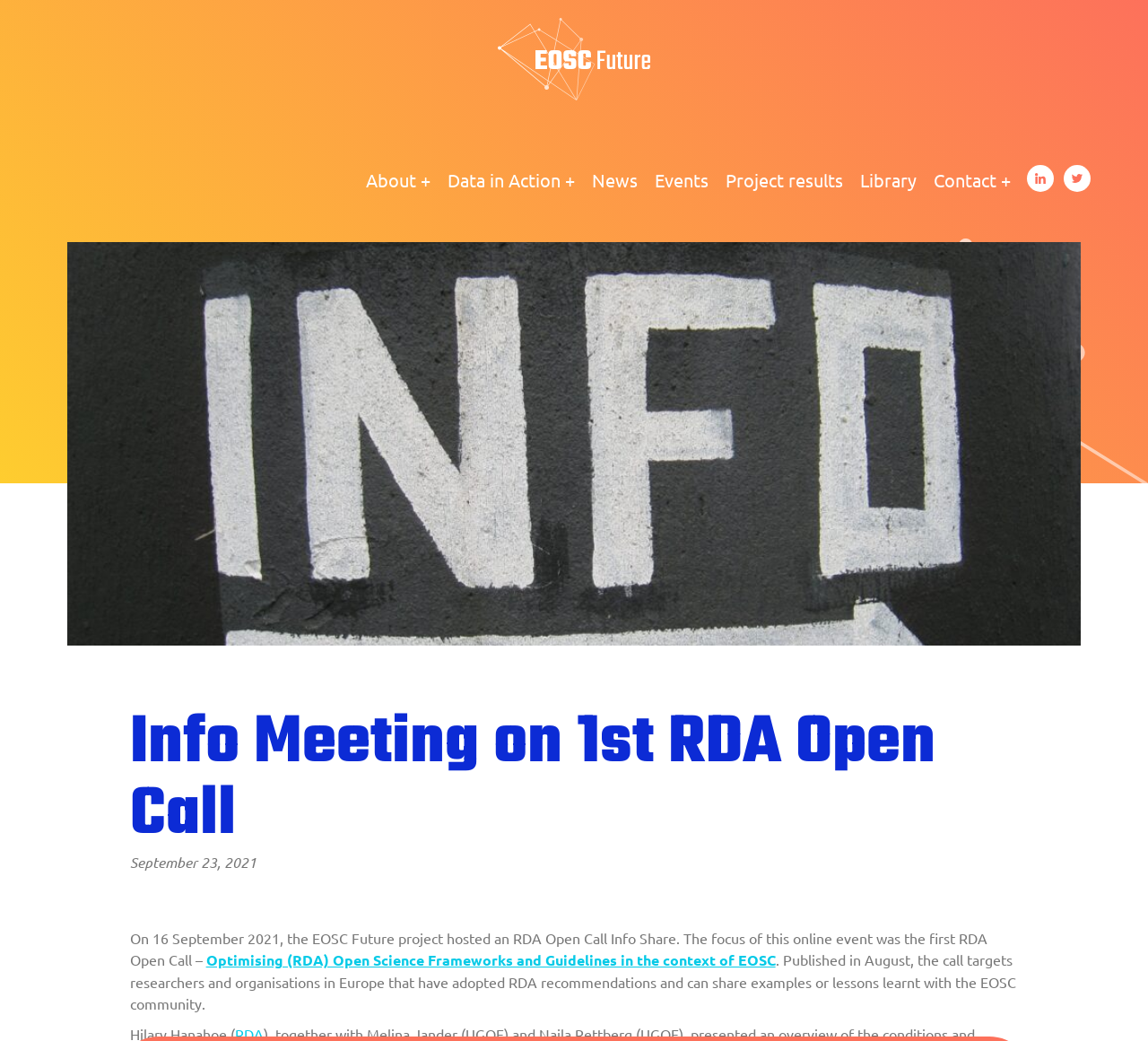Using the format (top-left x, top-left y, bottom-right x, bottom-right y), and given the element description, identify the bounding box coordinates within the screenshot: Data in Action

[0.39, 0.162, 0.501, 0.192]